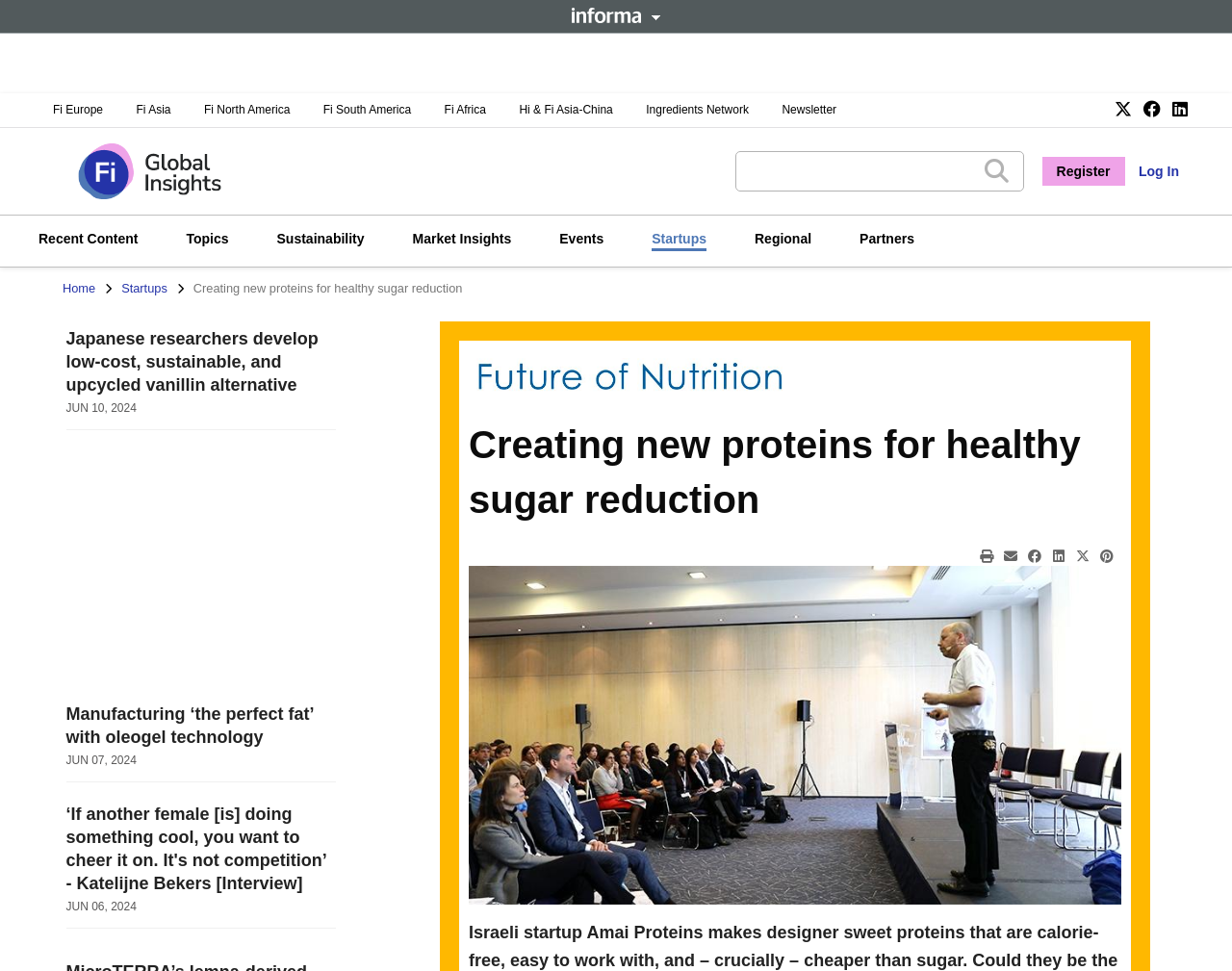Answer the question below in one word or phrase:
What is the name of the series mentioned in the webpage?

Future of Nutrition Series